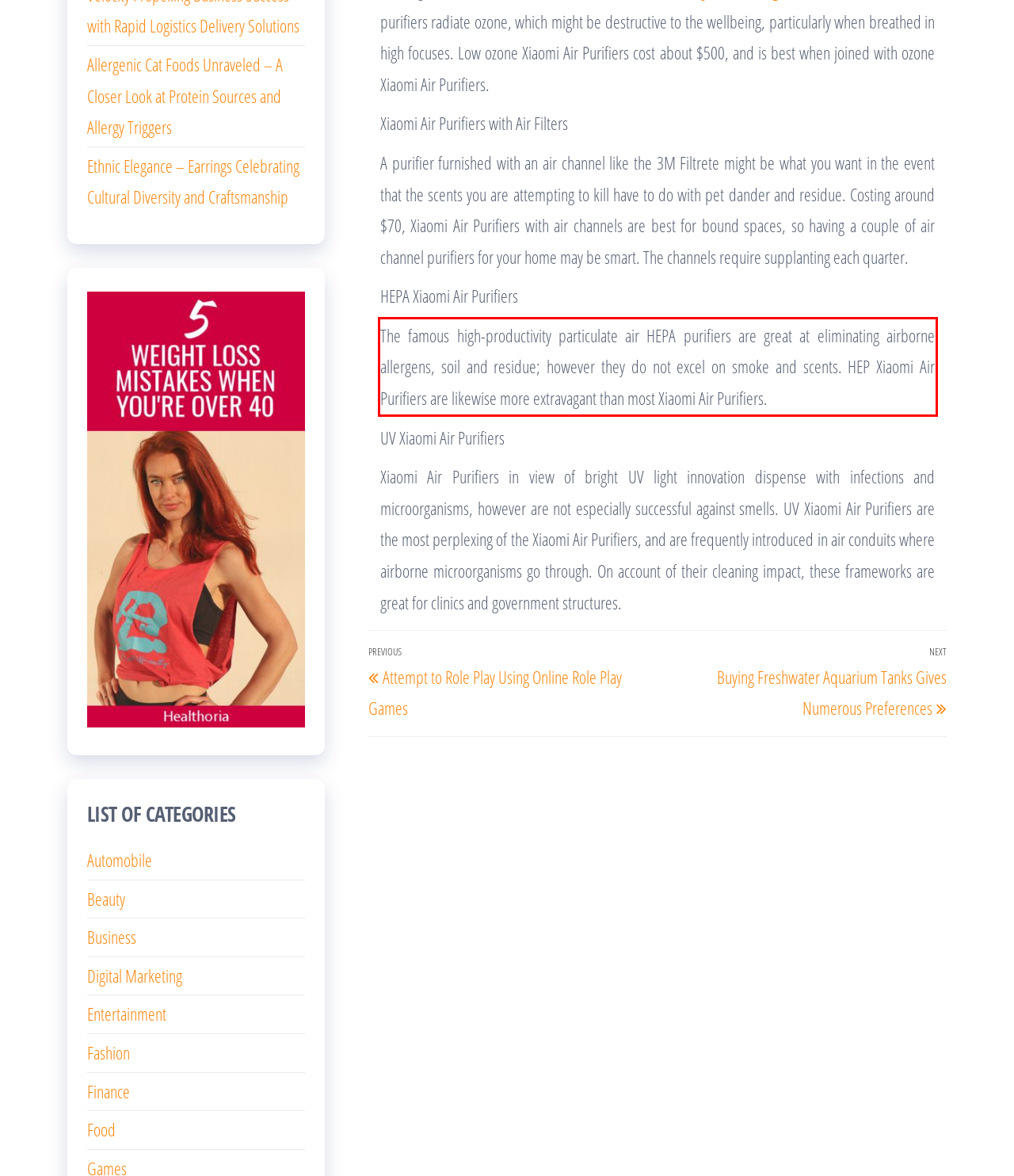Identify the text within the red bounding box on the webpage screenshot and generate the extracted text content.

The famous high-productivity particulate air HEPA purifiers are great at eliminating airborne allergens, soil and residue; however they do not excel on smoke and scents. HEP Xiaomi Air Purifiers are likewise more extravagant than most Xiaomi Air Purifiers.